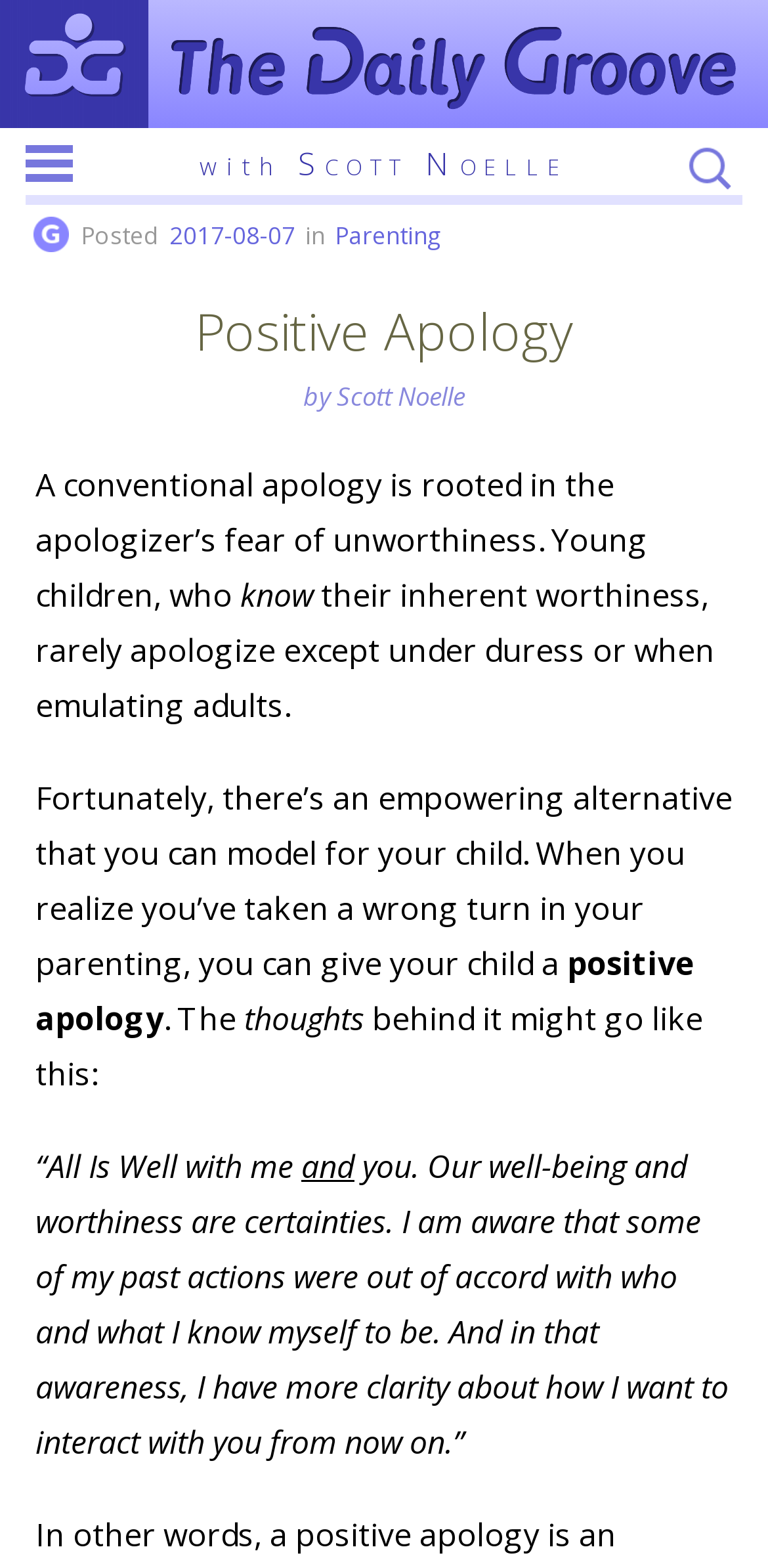How many images are in the top navigation bar?
From the details in the image, answer the question comprehensively.

The top navigation bar can be identified by the table element at coordinates [0.033, 0.082, 0.967, 0.131]. Within this table, there are two image elements, one at coordinates [0.033, 0.089, 0.095, 0.119] and another at coordinates [0.044, 0.138, 0.09, 0.161]. Therefore, there are two images in the top navigation bar.